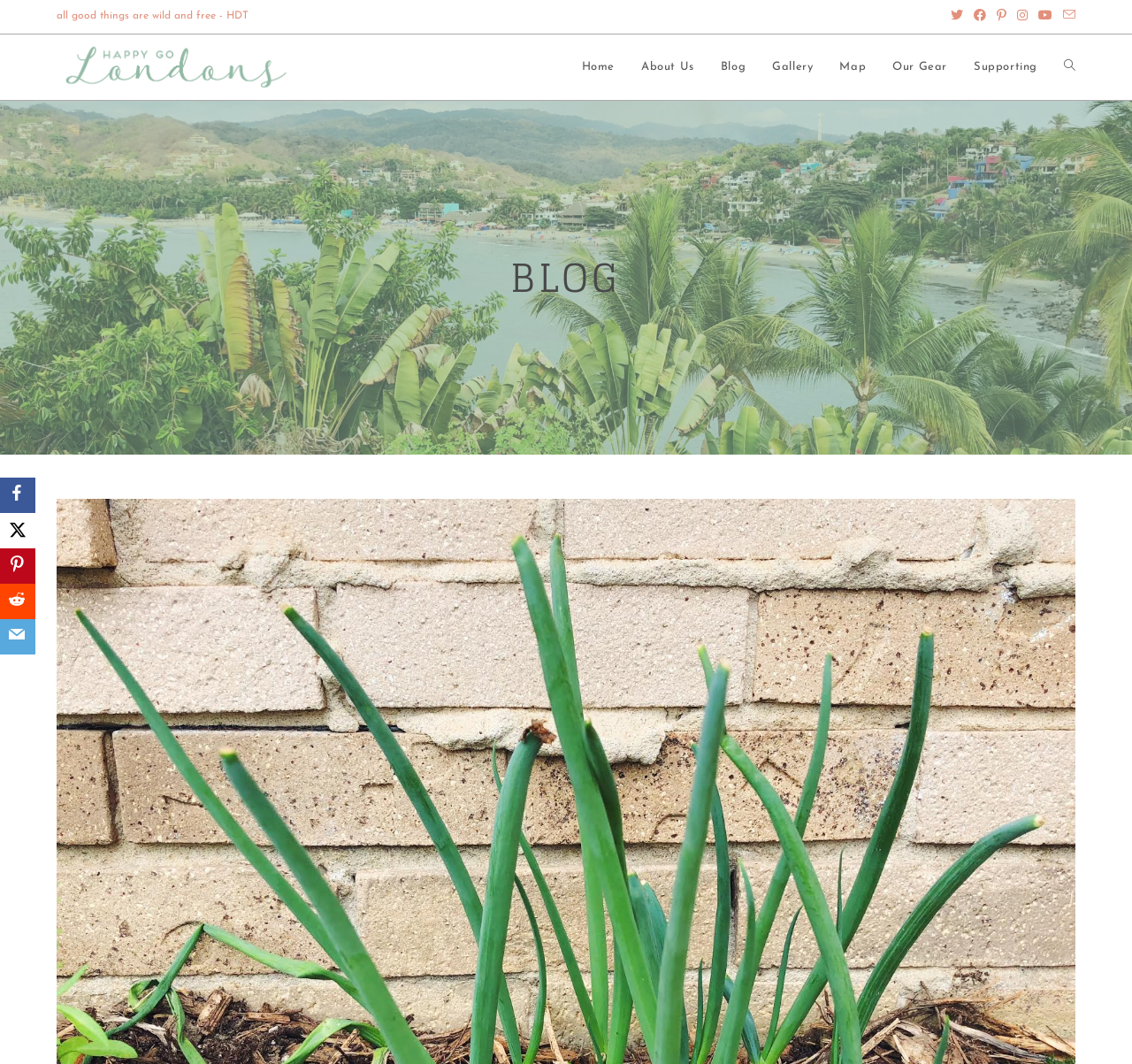Determine the bounding box coordinates of the area to click in order to meet this instruction: "read the blog".

[0.05, 0.235, 0.95, 0.286]